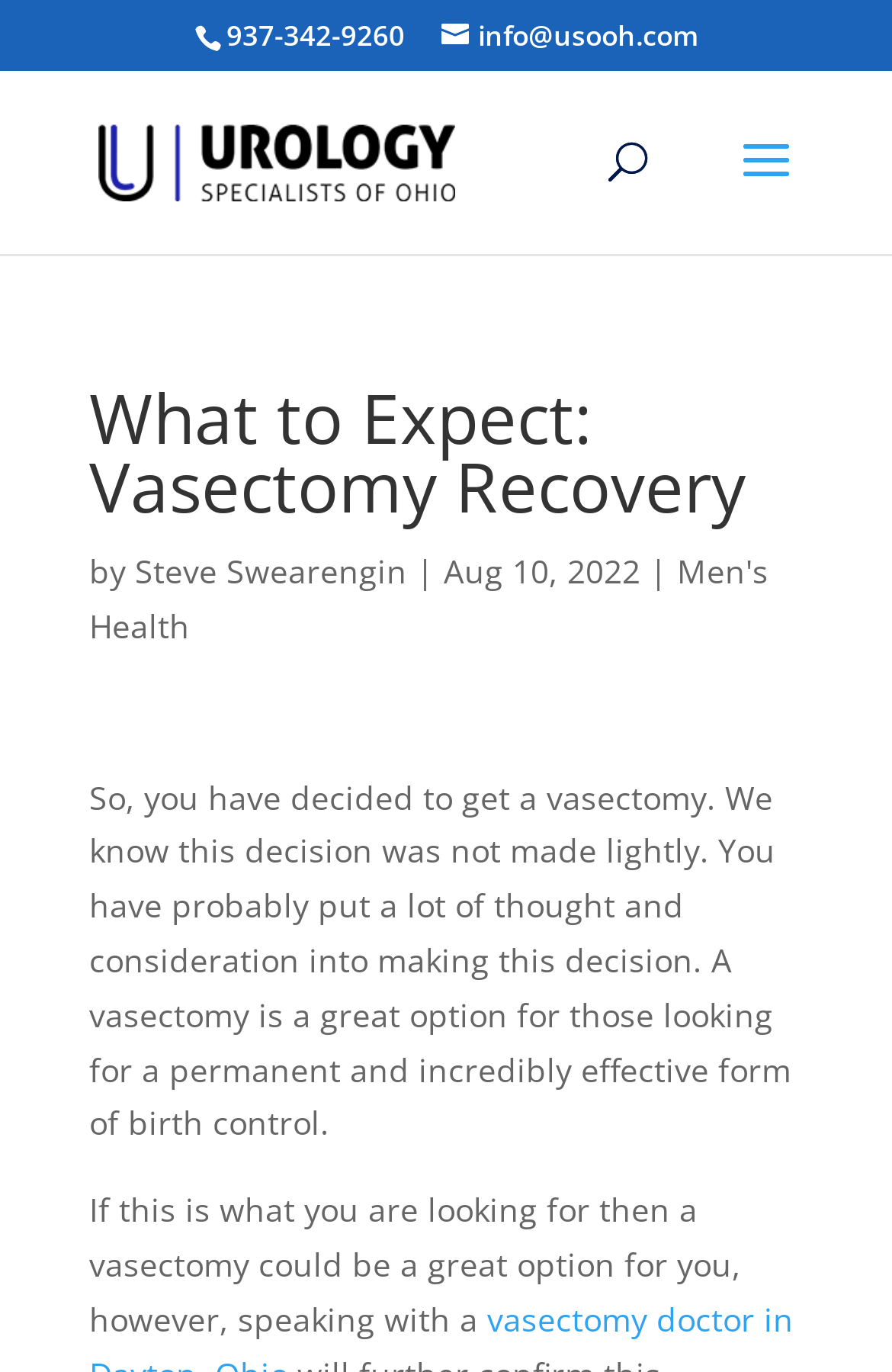Please provide the bounding box coordinates for the UI element as described: "Steve Swearengin". The coordinates must be four floats between 0 and 1, represented as [left, top, right, bottom].

[0.151, 0.4, 0.456, 0.432]